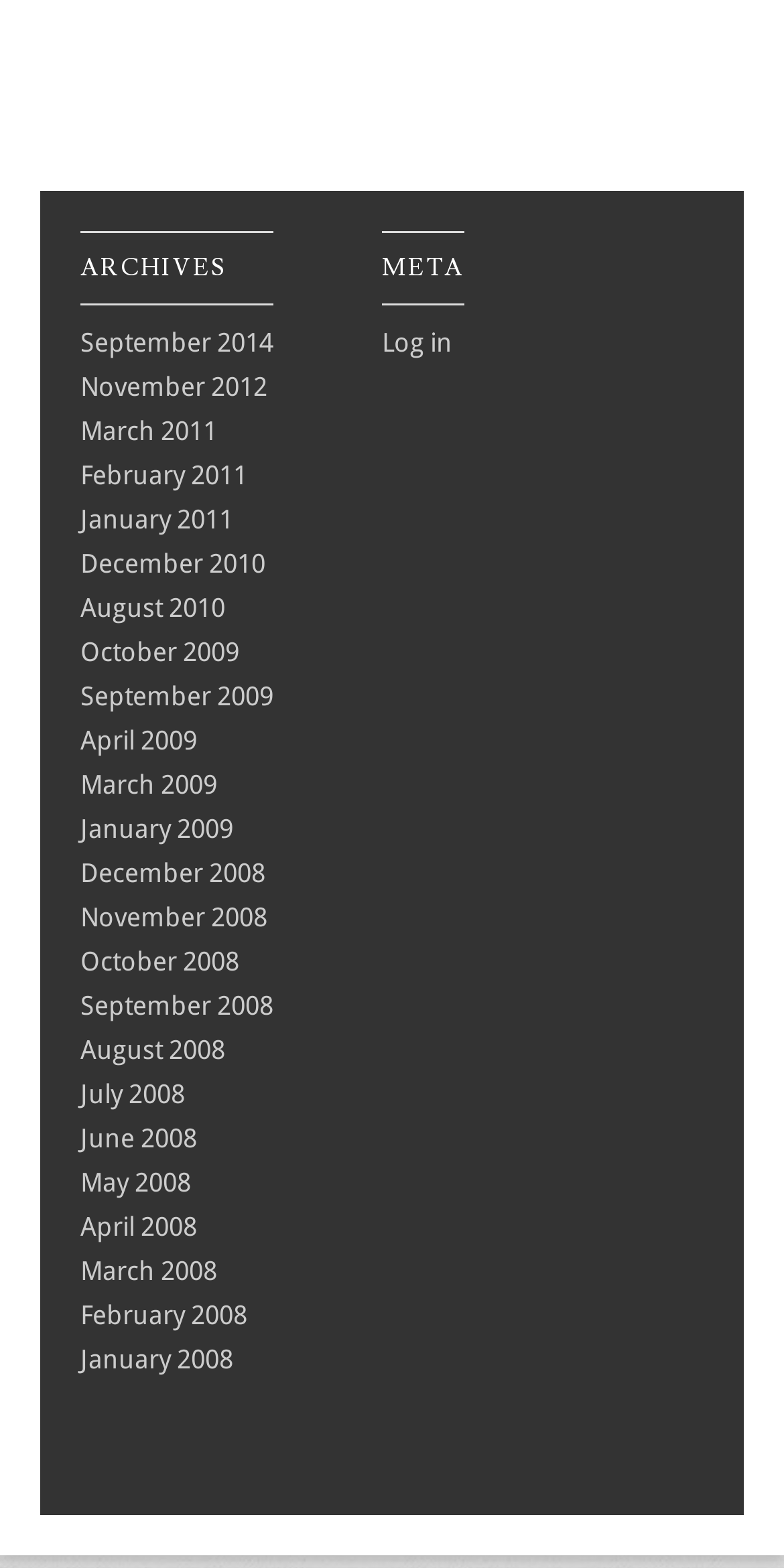What is the purpose of the 'META' section?
Answer the question with a single word or phrase by looking at the picture.

Log in